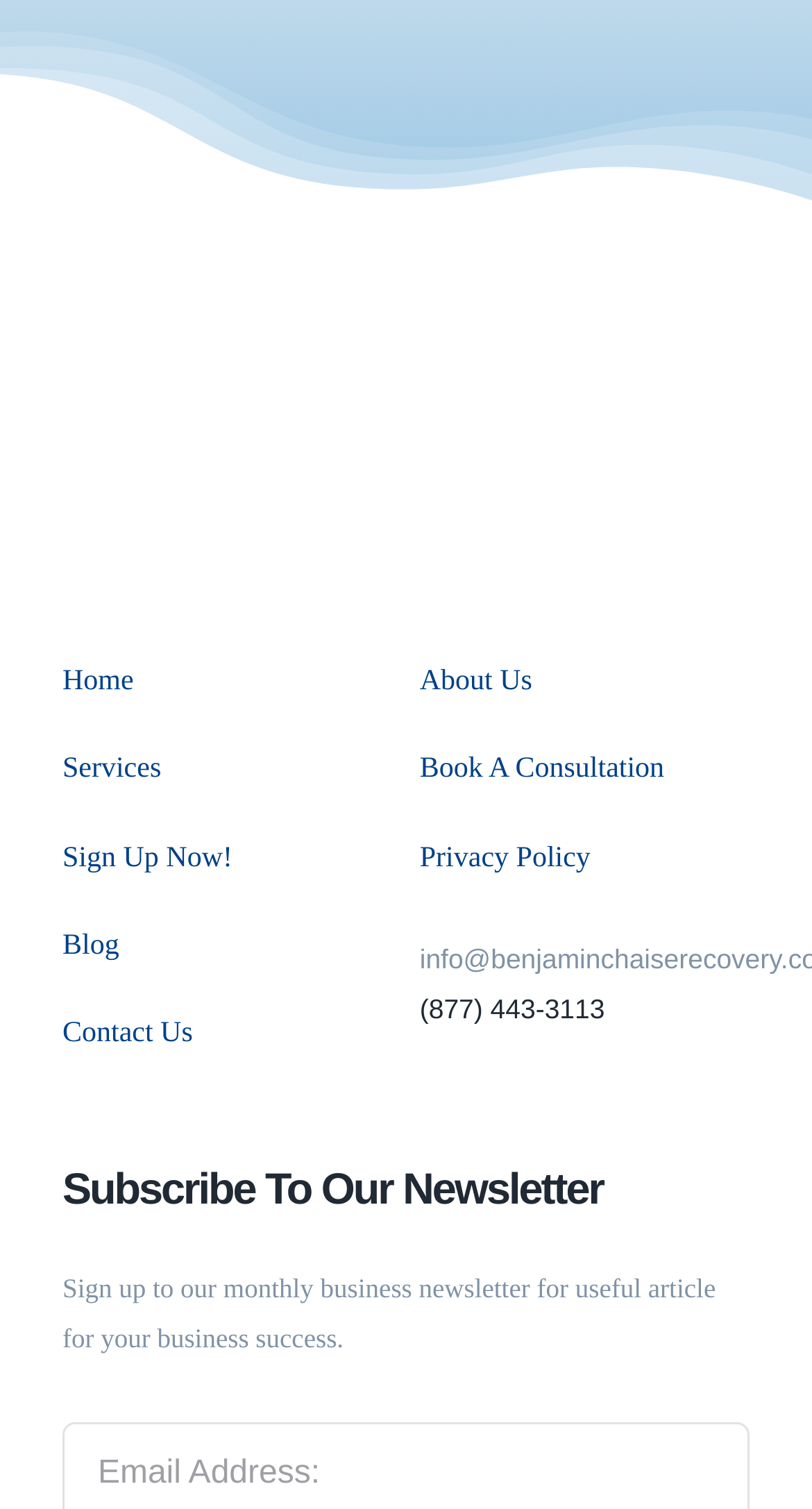Locate the bounding box coordinates of the element to click to perform the following action: 'Click the Home link'. The coordinates should be given as four float values between 0 and 1, in the form of [left, top, right, bottom].

[0.077, 0.435, 0.483, 0.47]